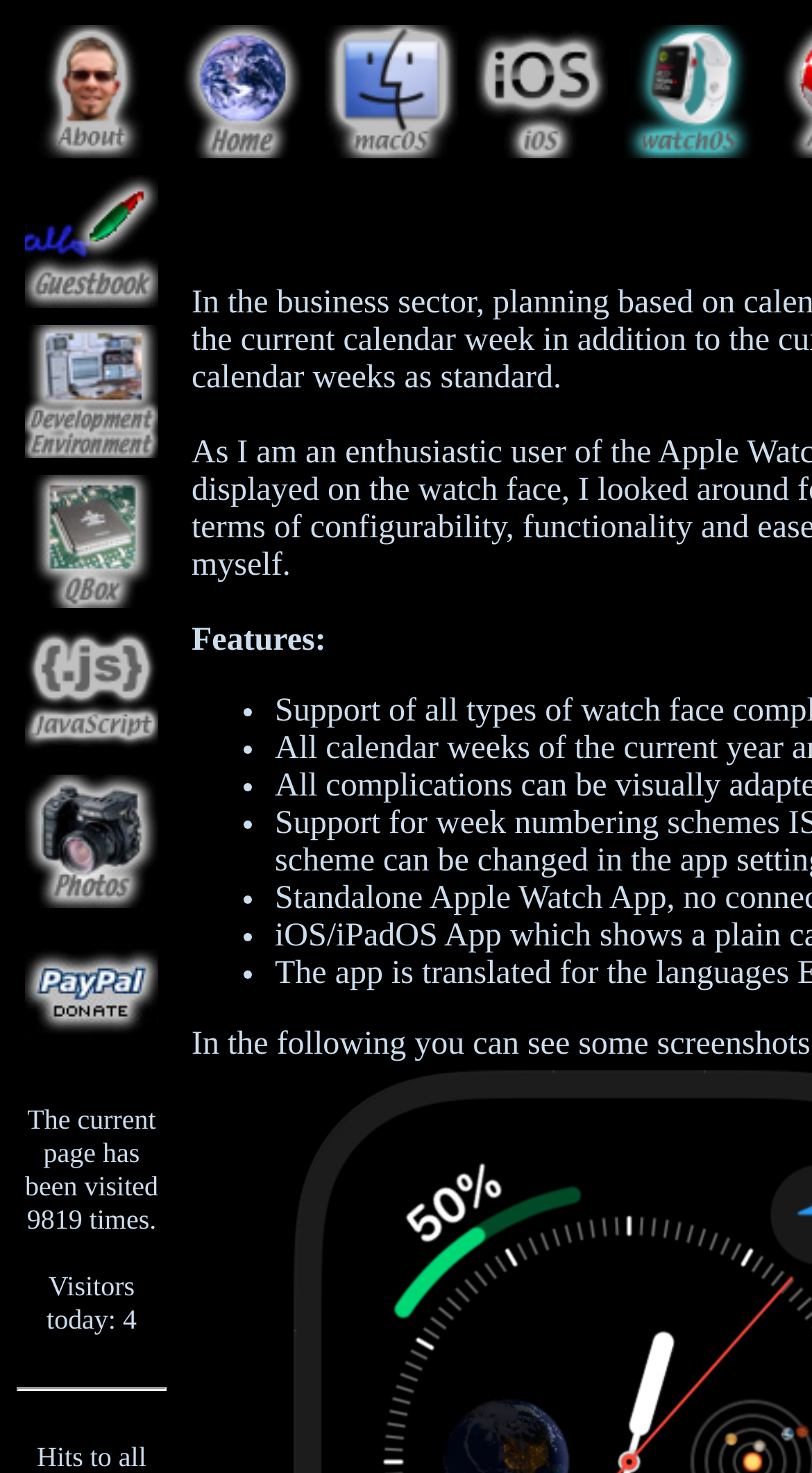How many links are in the top navigation bar?
Using the image, provide a detailed and thorough answer to the question.

I counted the number of links in the top navigation bar, which are 'about', 'home', 'mac', 'ios', and 'watchos', and found that there are 5 links.